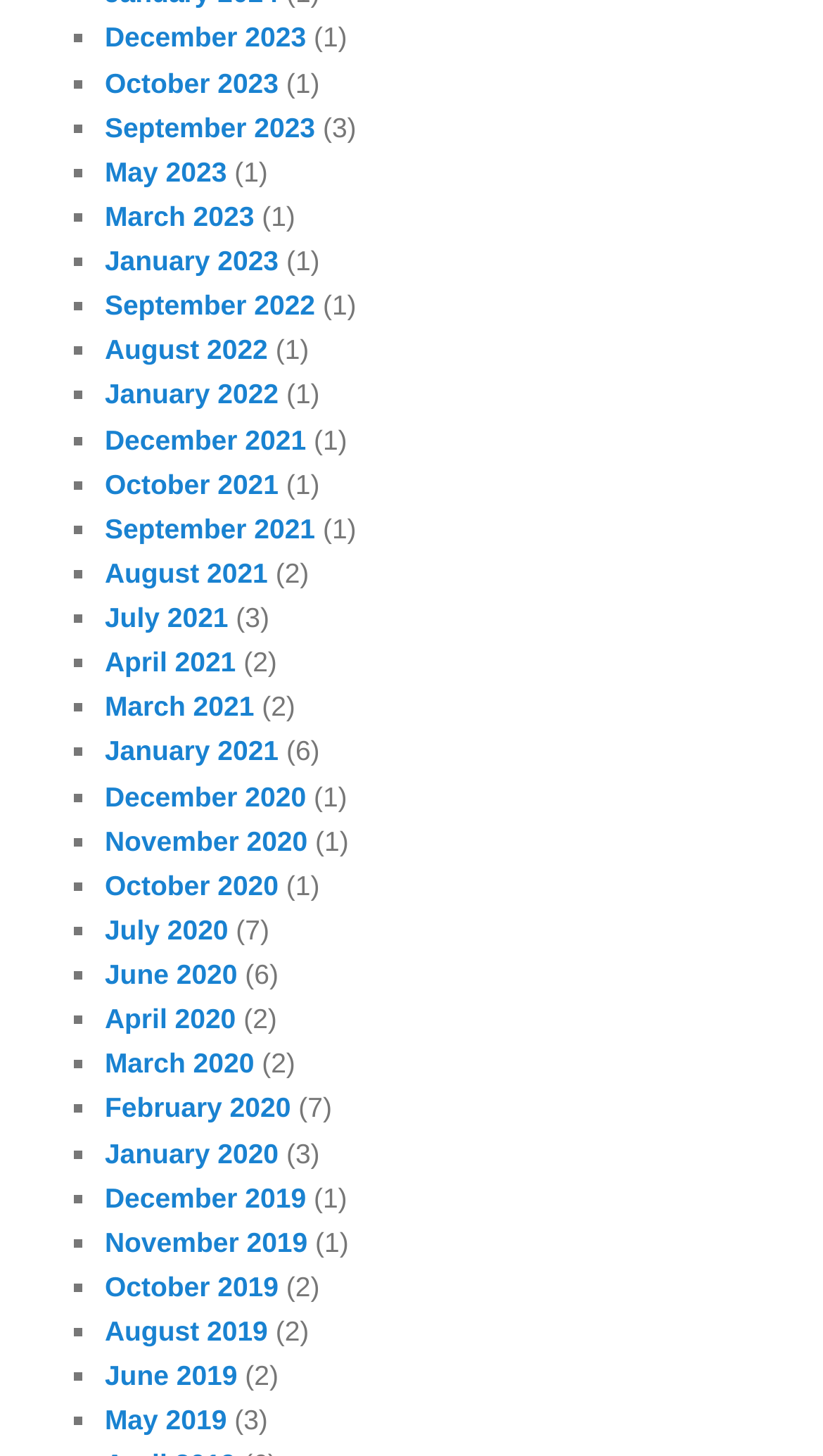Determine the bounding box coordinates of the clickable element necessary to fulfill the instruction: "view about us". Provide the coordinates as four float numbers within the 0 to 1 range, i.e., [left, top, right, bottom].

None